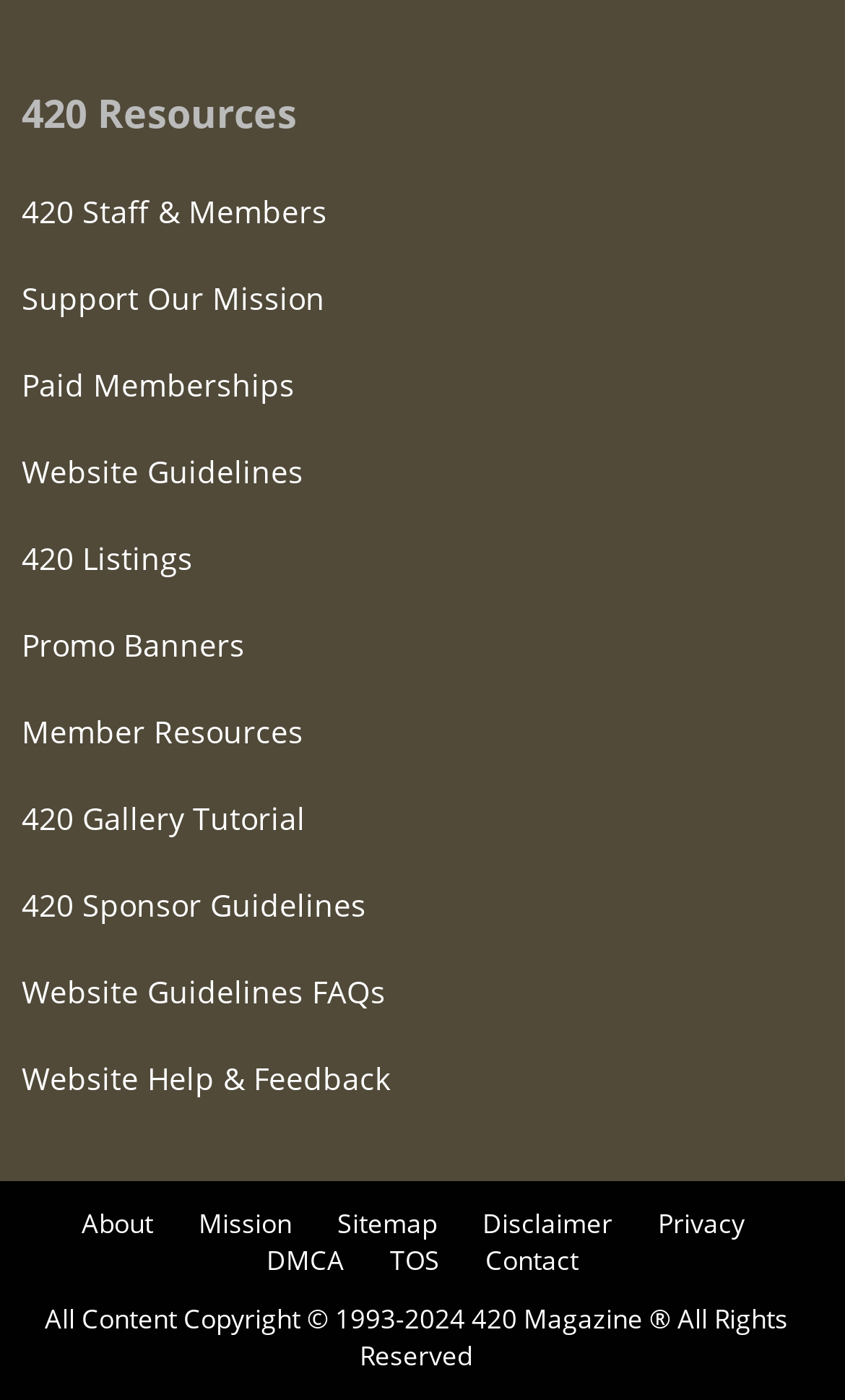Locate the bounding box coordinates of the element's region that should be clicked to carry out the following instruction: "Contact the website". The coordinates need to be four float numbers between 0 and 1, i.e., [left, top, right, bottom].

[0.551, 0.889, 0.708, 0.915]